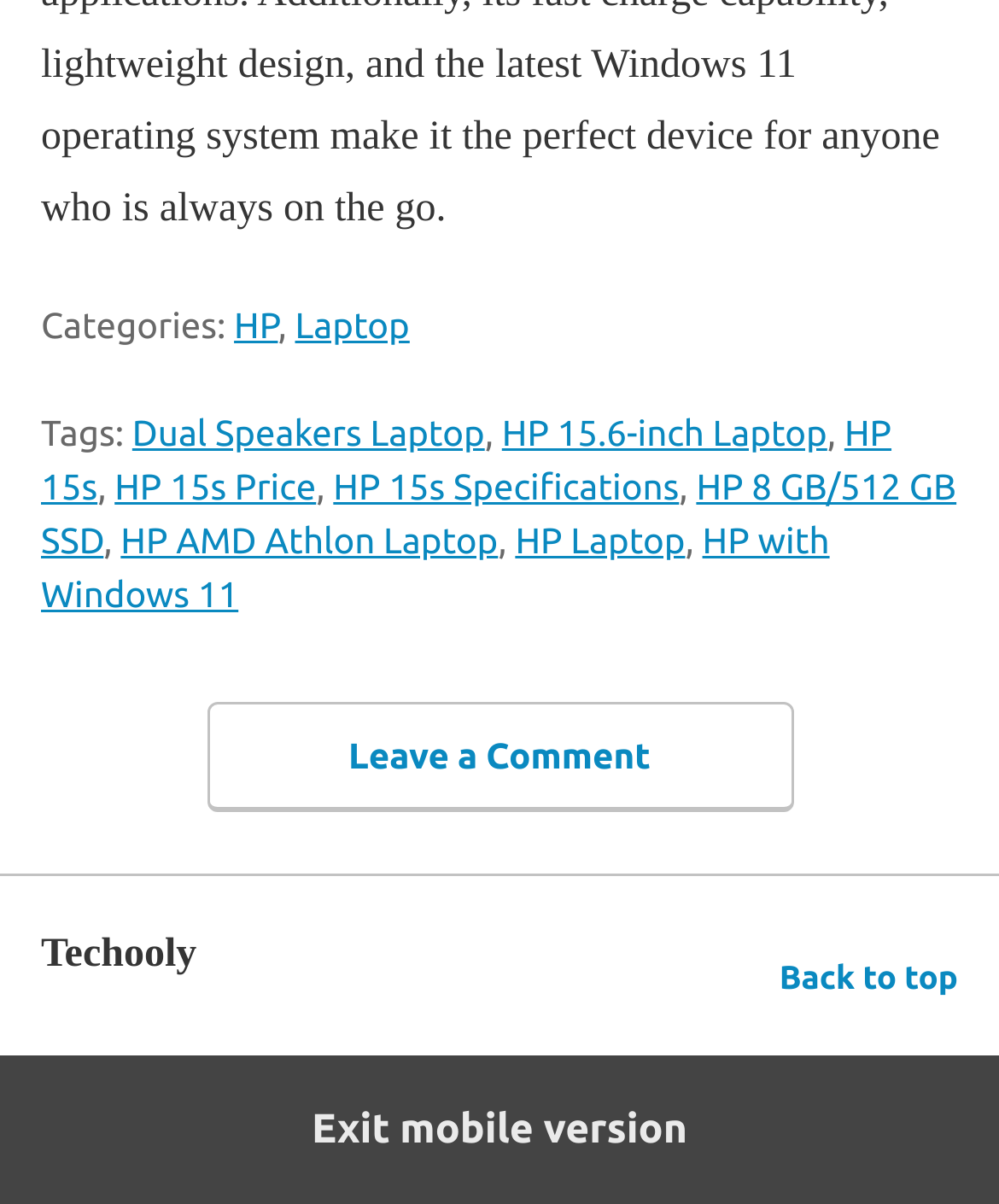Please identify the bounding box coordinates of the clickable area that will allow you to execute the instruction: "Click on the 'HP' category".

[0.234, 0.253, 0.278, 0.287]